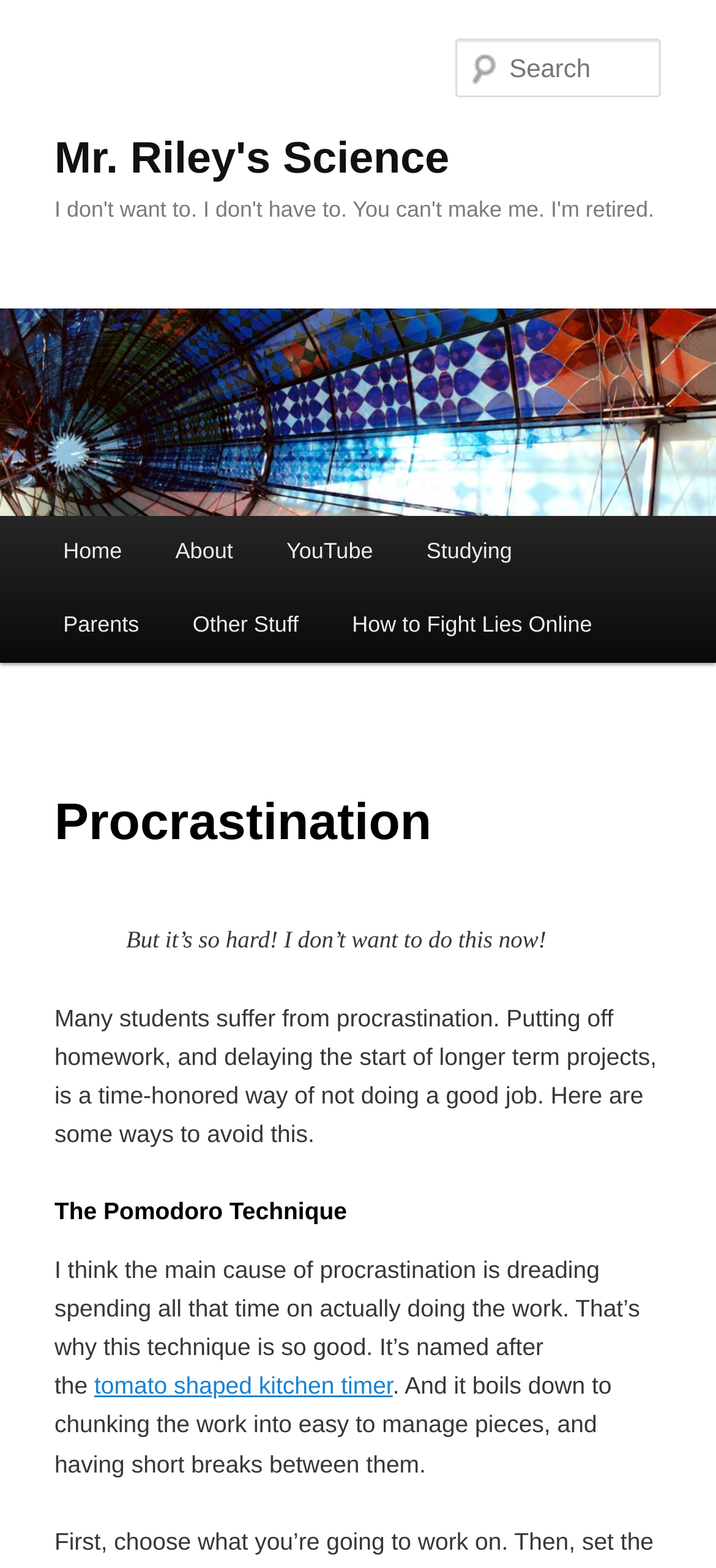What is the shape of the kitchen timer mentioned?
Refer to the screenshot and answer in one word or phrase.

Tomato shaped